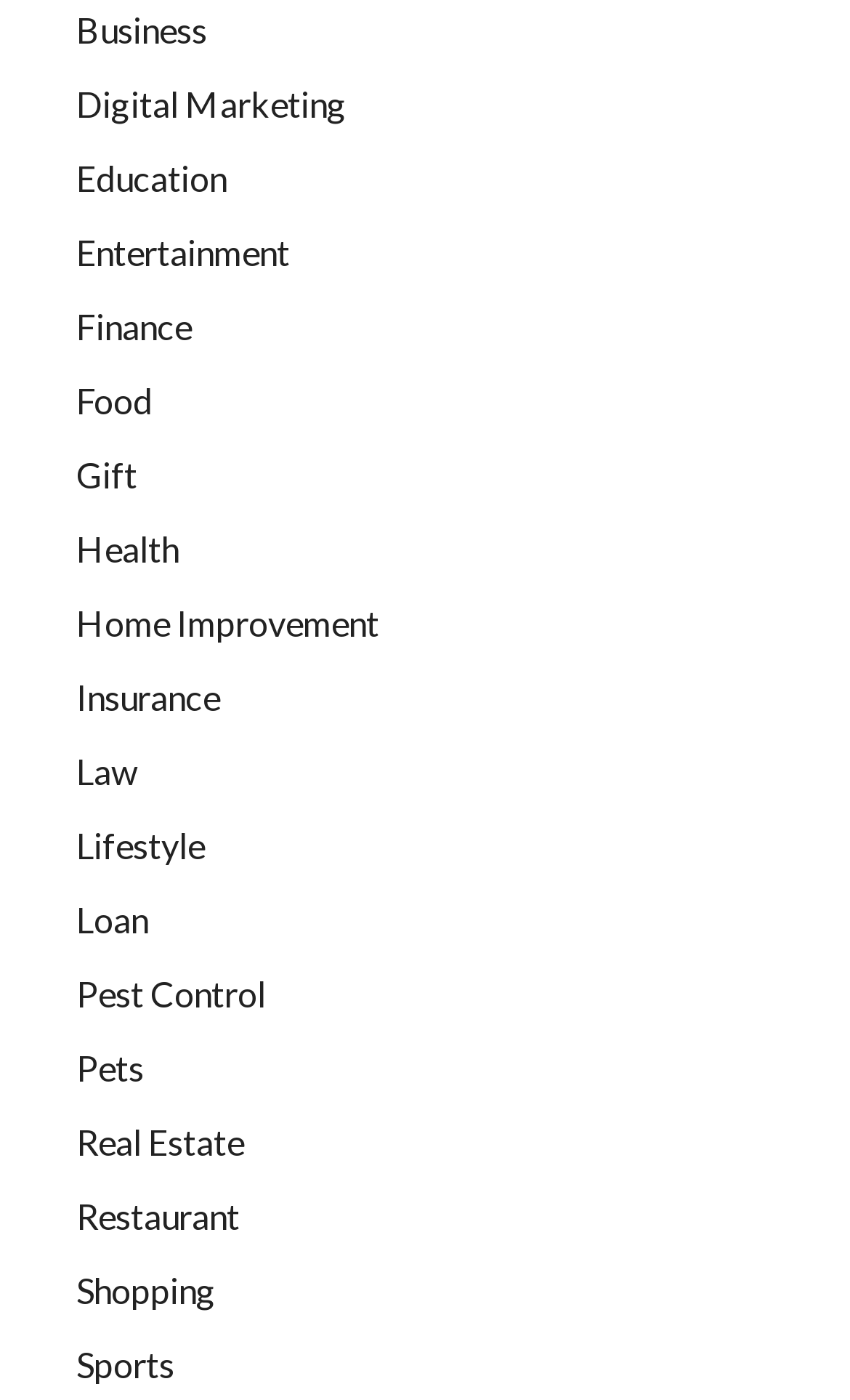Kindly determine the bounding box coordinates of the area that needs to be clicked to fulfill this instruction: "Go to Finance".

[0.09, 0.219, 0.226, 0.248]